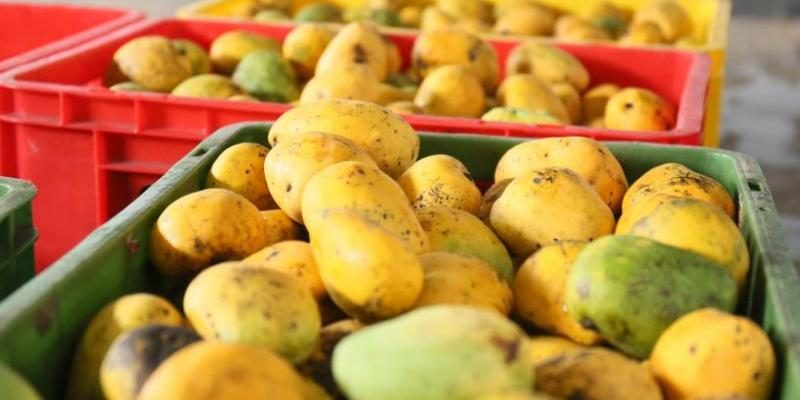What is the purpose of the recent B2B meetings?
From the details in the image, answer the question comprehensively.

The question asks about the purpose of the recent B2B meetings. As mentioned in the caption, the meeting brought together various Sri Lankan fruit exporters, emphasizing the high demand for these products in international markets, with the aim of boosting exports of fruits and vegetables to markets like Oman.